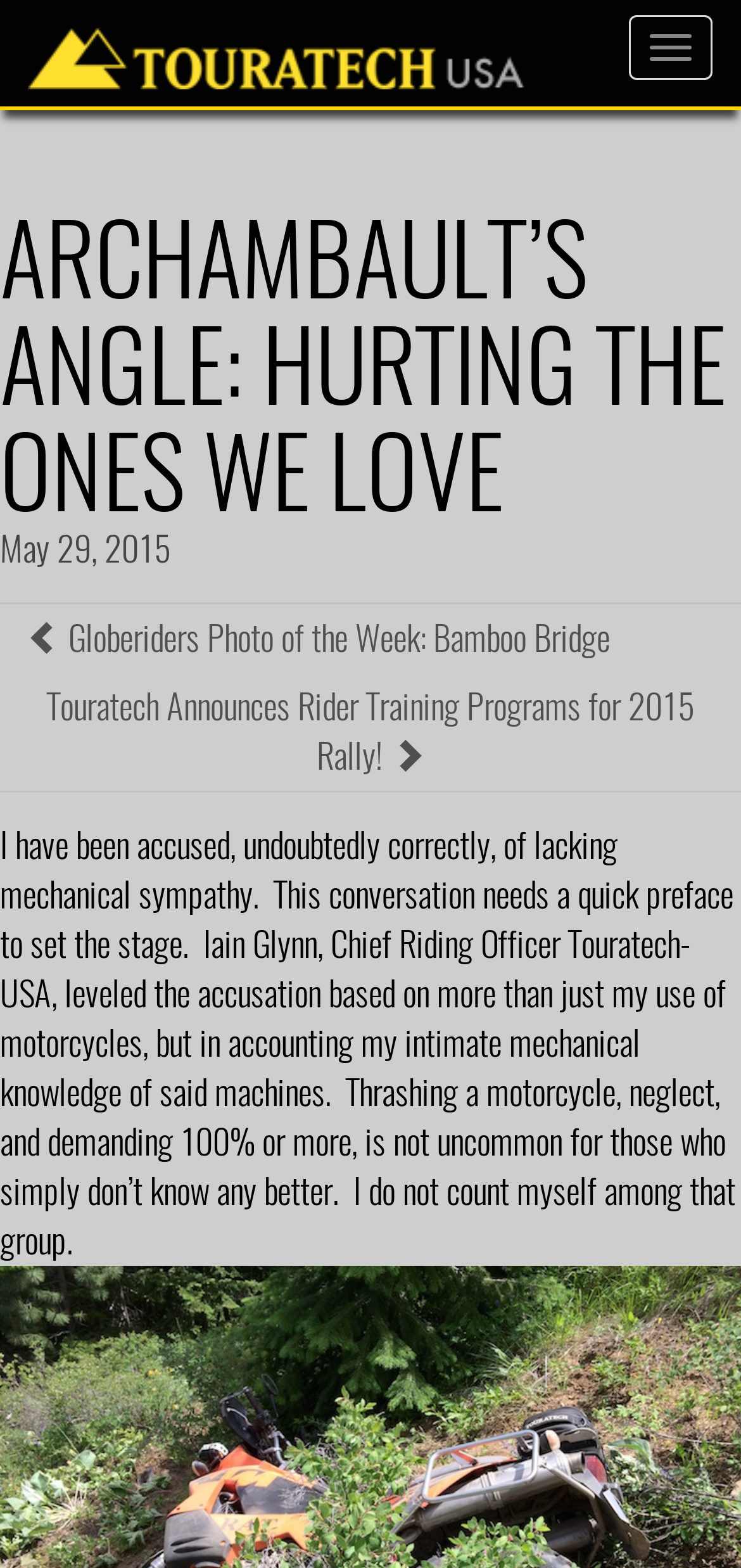From the screenshot, find the bounding box of the UI element matching this description: "parent_node: Toggle navigation title="Touratech-USA"". Supply the bounding box coordinates in the form [left, top, right, bottom], each a float between 0 and 1.

[0.0, 0.0, 0.746, 0.061]